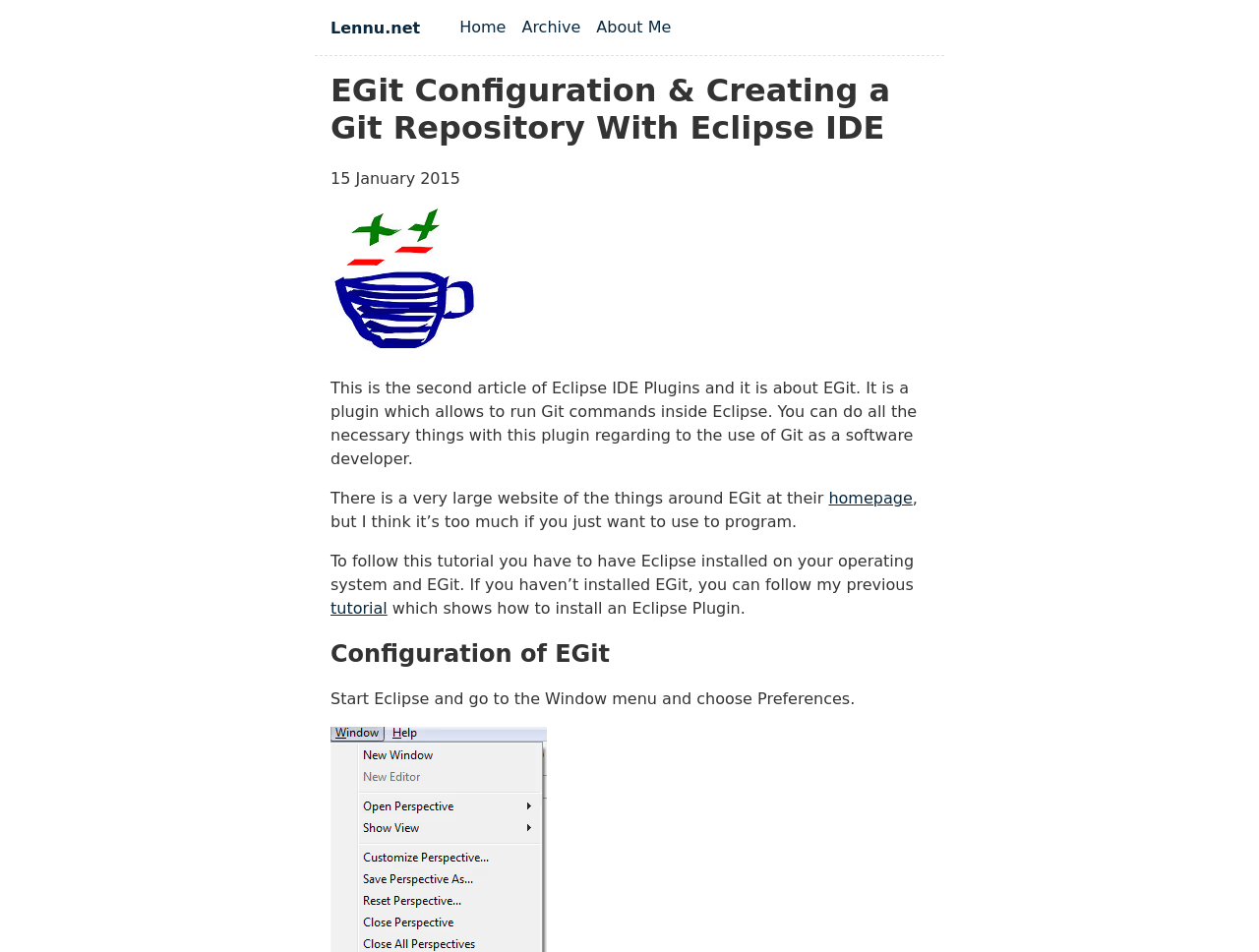What is the first step in configuring EGit?
Based on the content of the image, thoroughly explain and answer the question.

According to the article, the first step in configuring EGit is to 'Start Eclipse and go to the Window menu and choose Preferences', indicating that this is the initial step in the configuration process.